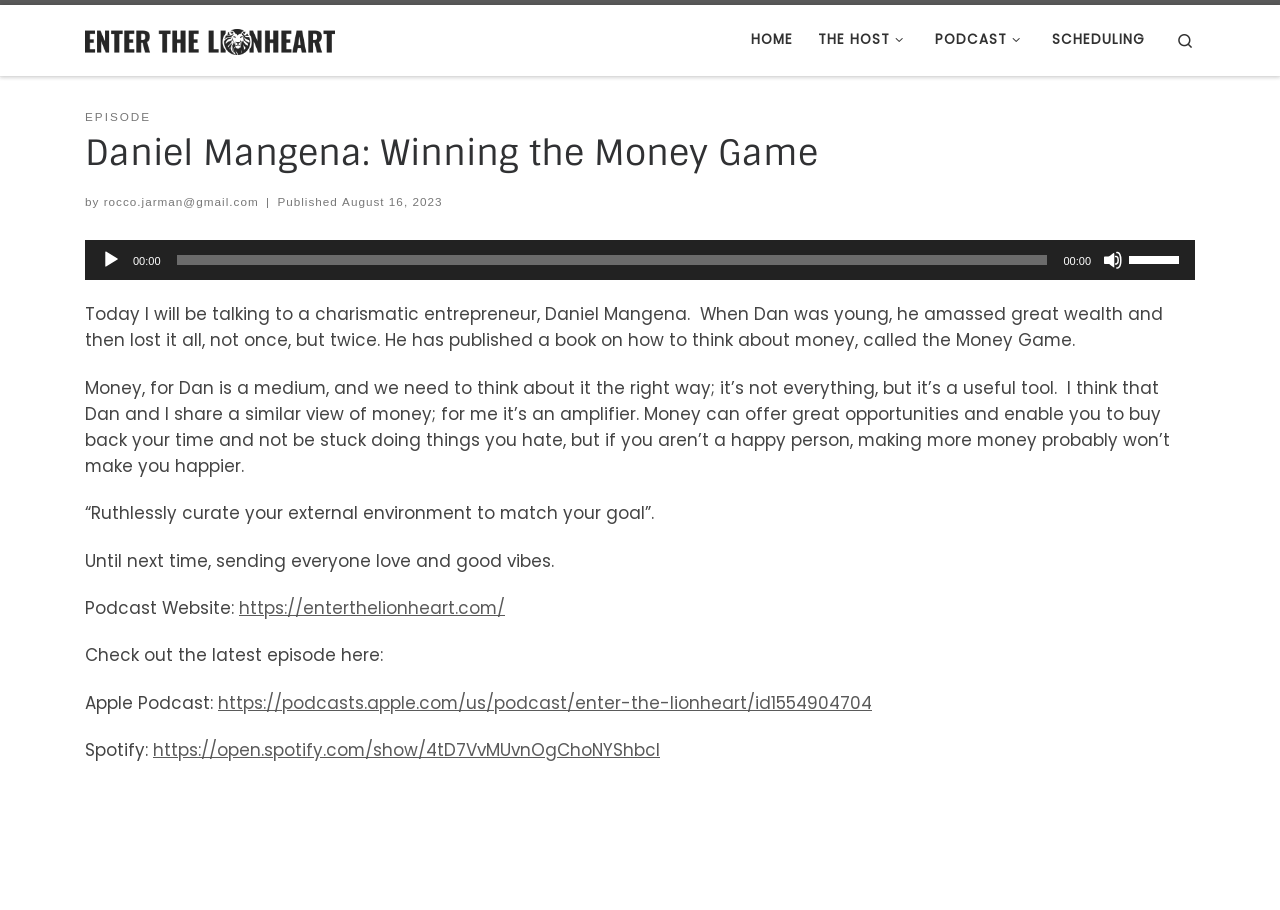Please determine the bounding box coordinates of the element to click on in order to accomplish the following task: "Visit the podcast website". Ensure the coordinates are four float numbers ranging from 0 to 1, i.e., [left, top, right, bottom].

[0.187, 0.655, 0.395, 0.681]